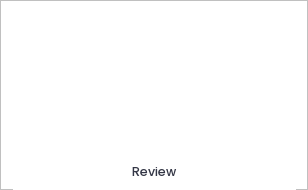Please answer the following question using a single word or phrase: What is the focus of the webpage's design?

Clarity and readability